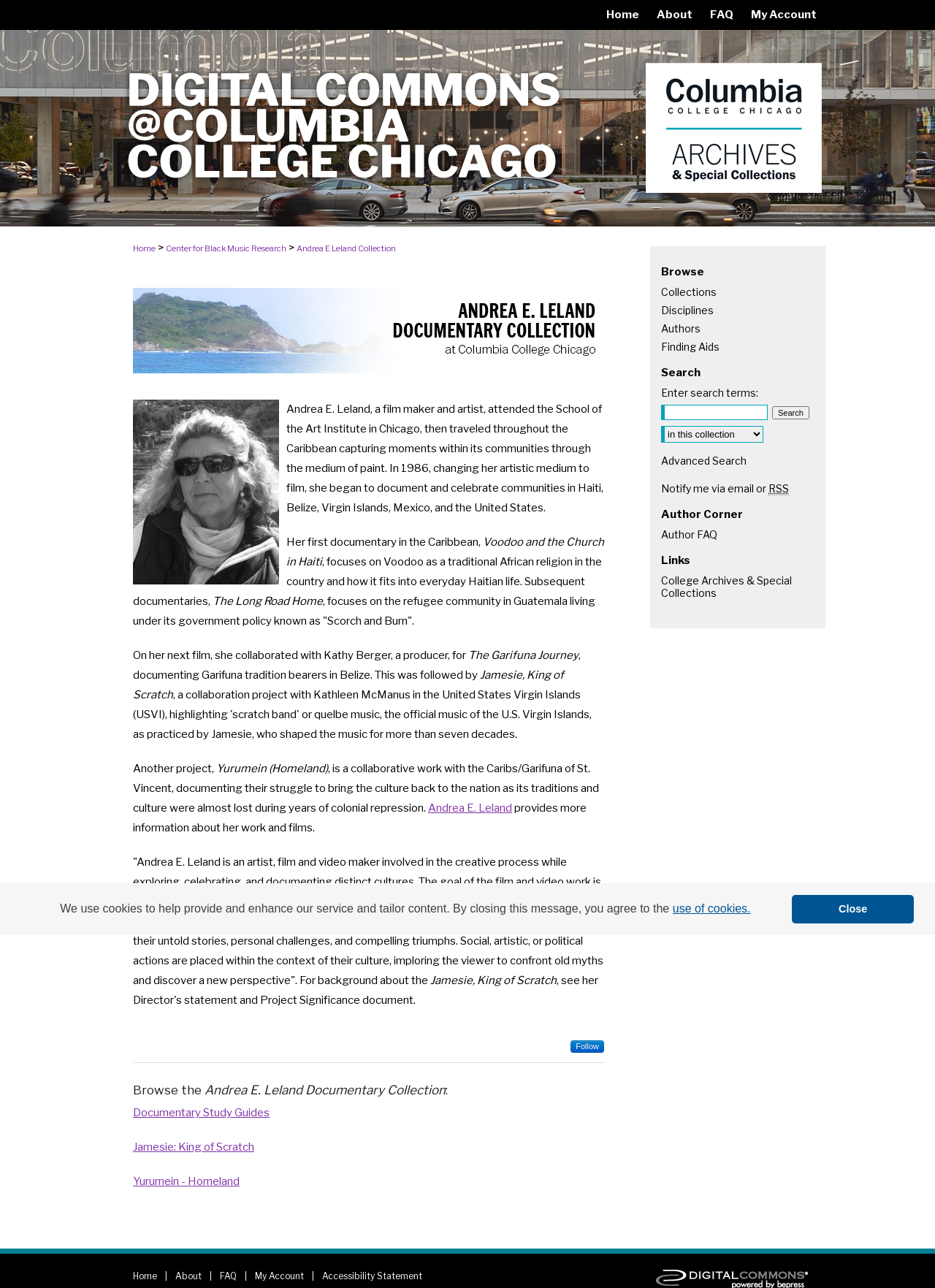What is the name of the collection?
Answer the question using a single word or phrase, according to the image.

Andrea E. Leland Documentary Collection